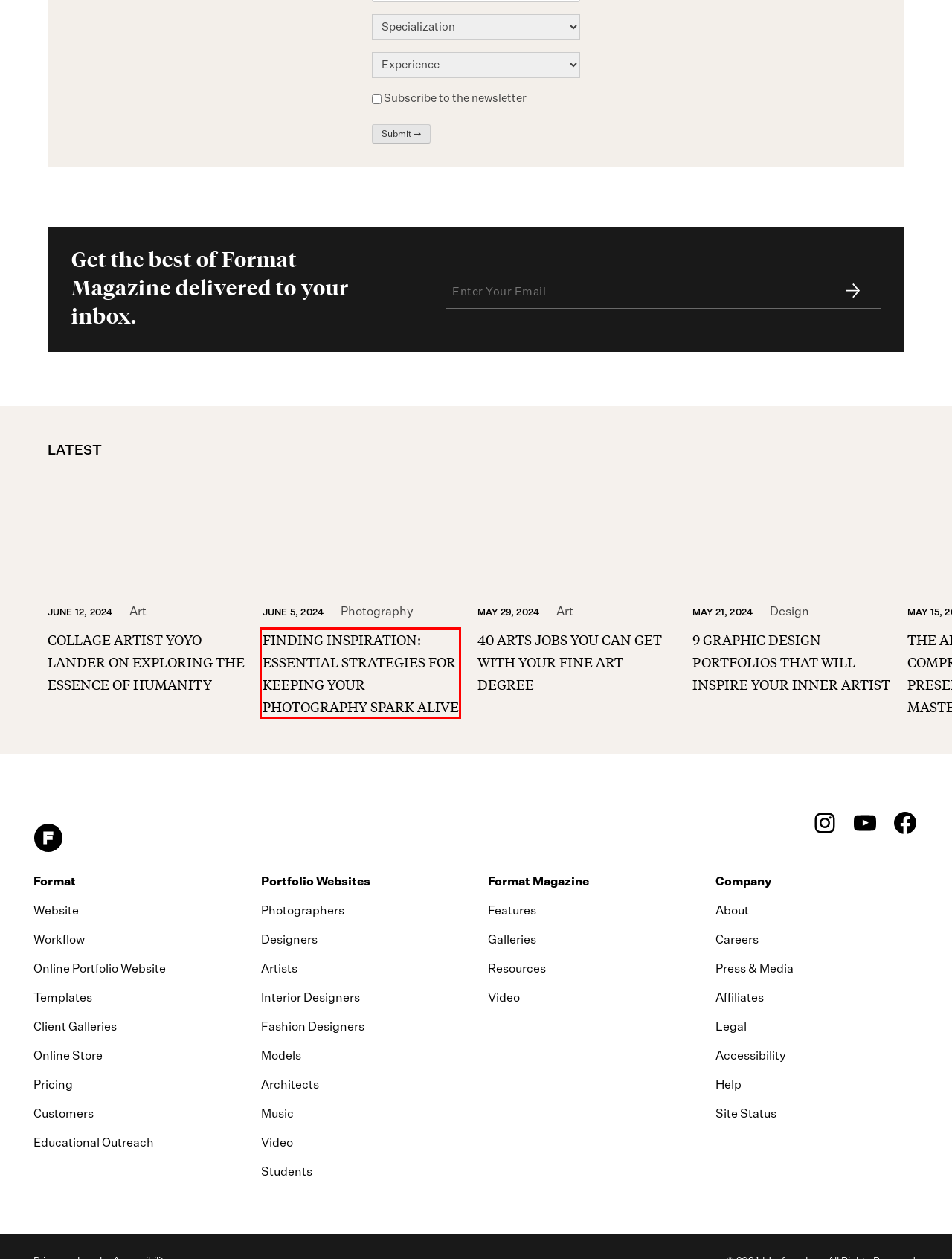You are looking at a webpage screenshot with a red bounding box around an element. Pick the description that best matches the new webpage after interacting with the element in the red bounding box. The possible descriptions are:
A. Collage Artist YoYo Lander on Exploring the Essence of Humanity
B. Beyond the Rule of Thirds: 30 Creative Techniques for Composition
C. Best Practices for Staying Inspired as a Photographer | Format
D. WIELS | Contemporary Art Centre
E. We could not find the page you requested (404)
F. 40 Arts Jobs You Can Get With Your Fine Art Degree
G. Freiraum in der Box
H. Format Status

C